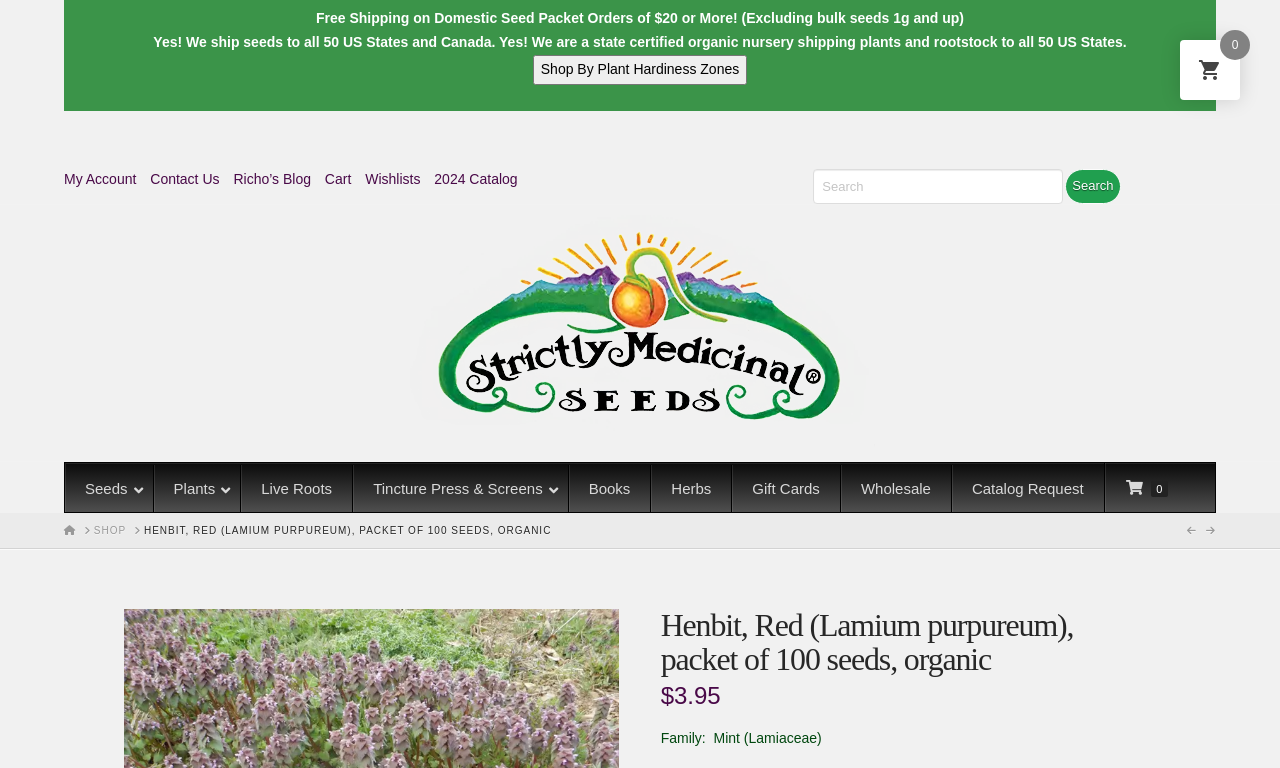What is the link to the catalog request page?
Utilize the image to construct a detailed and well-explained answer.

I found the link to the catalog request page by looking at the list of links at the bottom of the page, which includes 'Catalog Request'. This link is located next to other links such as 'Wholesale' and 'Gift Cards'.